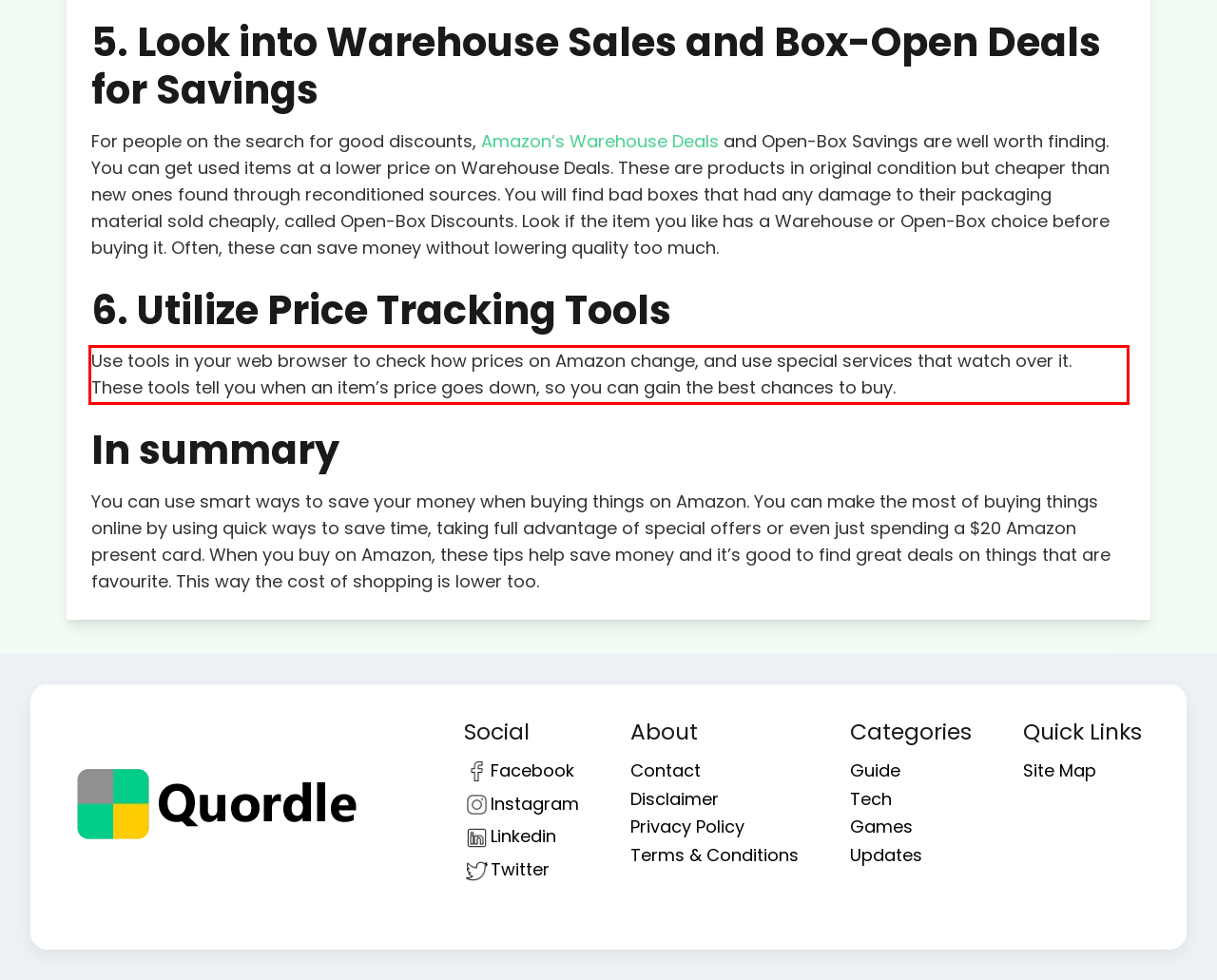You are presented with a screenshot containing a red rectangle. Extract the text found inside this red bounding box.

Use tools in your web browser to check how prices on Amazon change, and use special services that watch over it. These tools tell you when an item’s price goes down, so you can gain the best chances to buy.